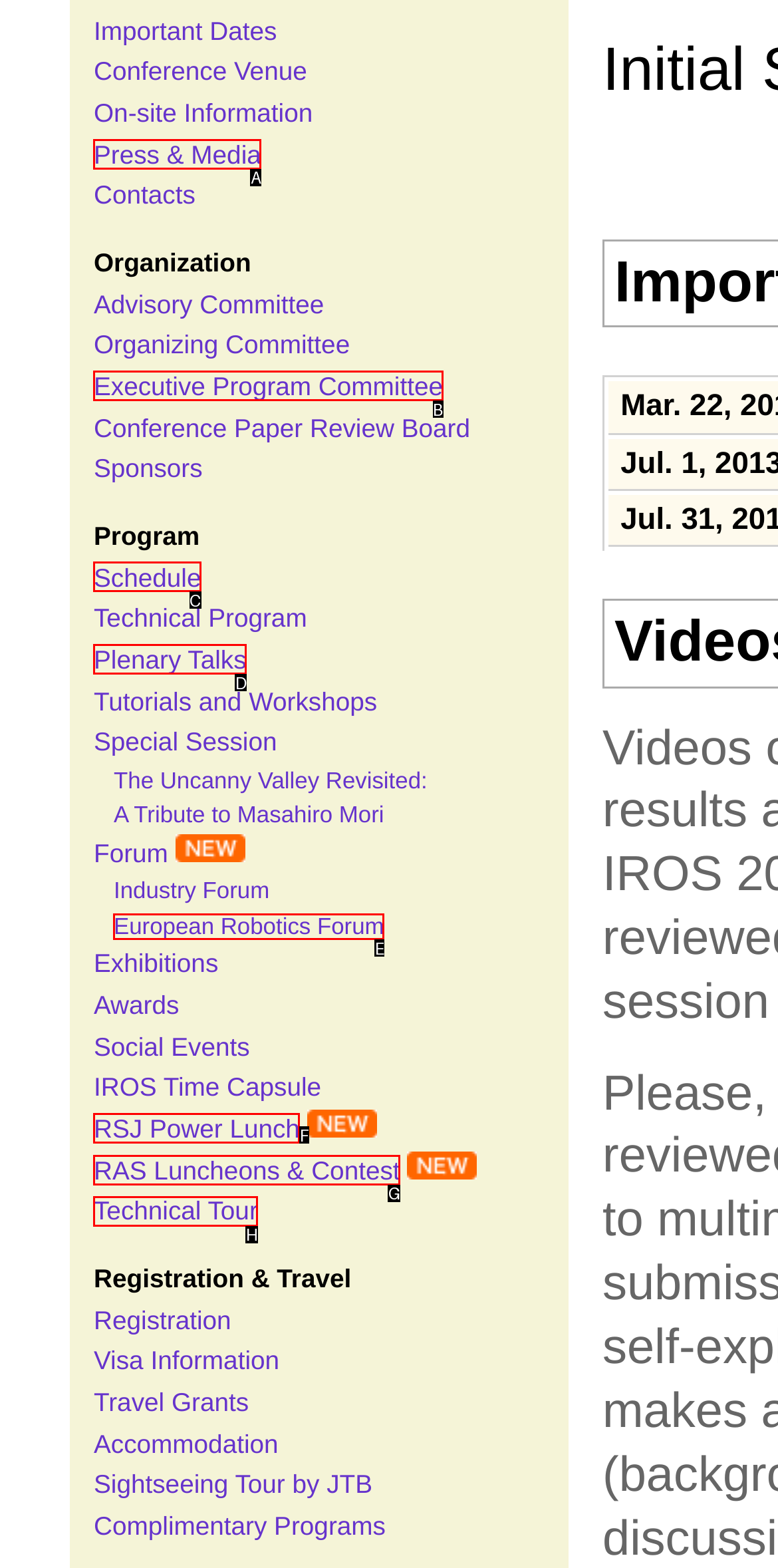From the provided options, pick the HTML element that matches the description: Executive Program Committee. Respond with the letter corresponding to your choice.

B